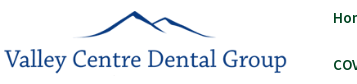Please look at the image and answer the question with a detailed explanation: What does the logo reflect?

The design of the logo reflects a blend of professionalism and a welcoming aesthetic, which is suitable for a dental practice situated in a scenic context, conveying a sense of trust and comfort to patients.